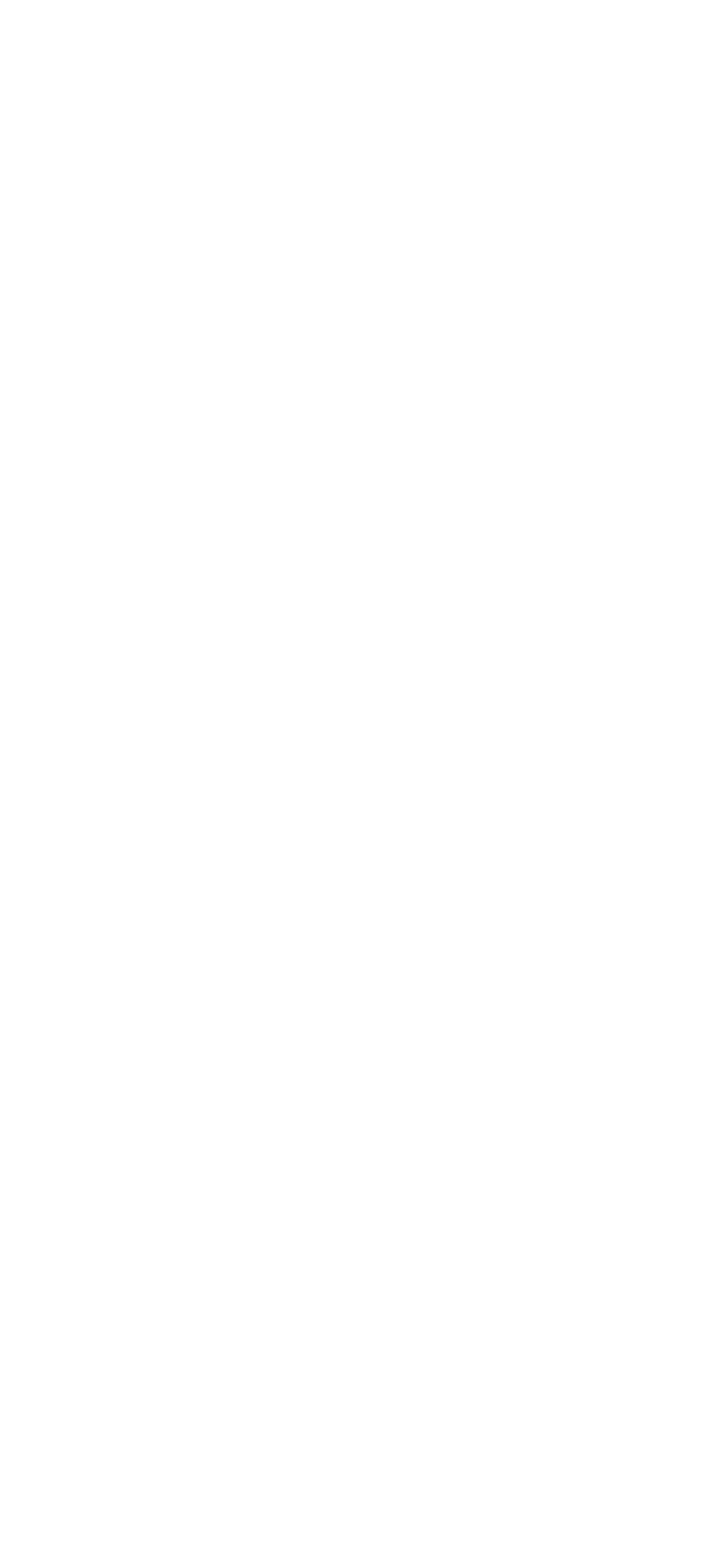Pinpoint the bounding box coordinates of the element you need to click to execute the following instruction: "Click on LinkedIn". The bounding box should be represented by four float numbers between 0 and 1, in the format [left, top, right, bottom].

[0.179, 0.316, 0.338, 0.388]